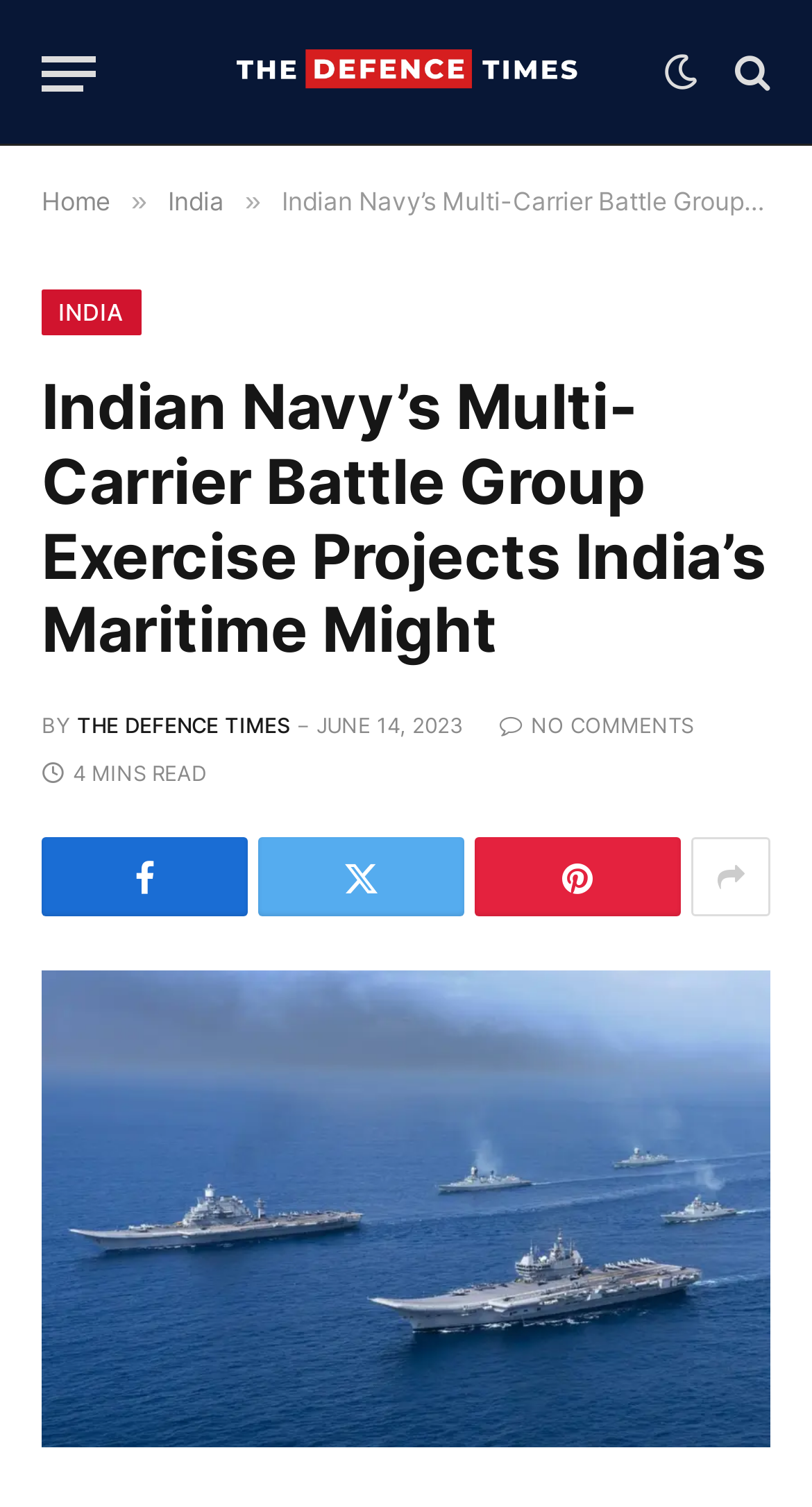Identify the bounding box for the UI element described as: "The Defence Times". The coordinates should be four float numbers between 0 and 1, i.e., [left, top, right, bottom].

[0.095, 0.472, 0.356, 0.489]